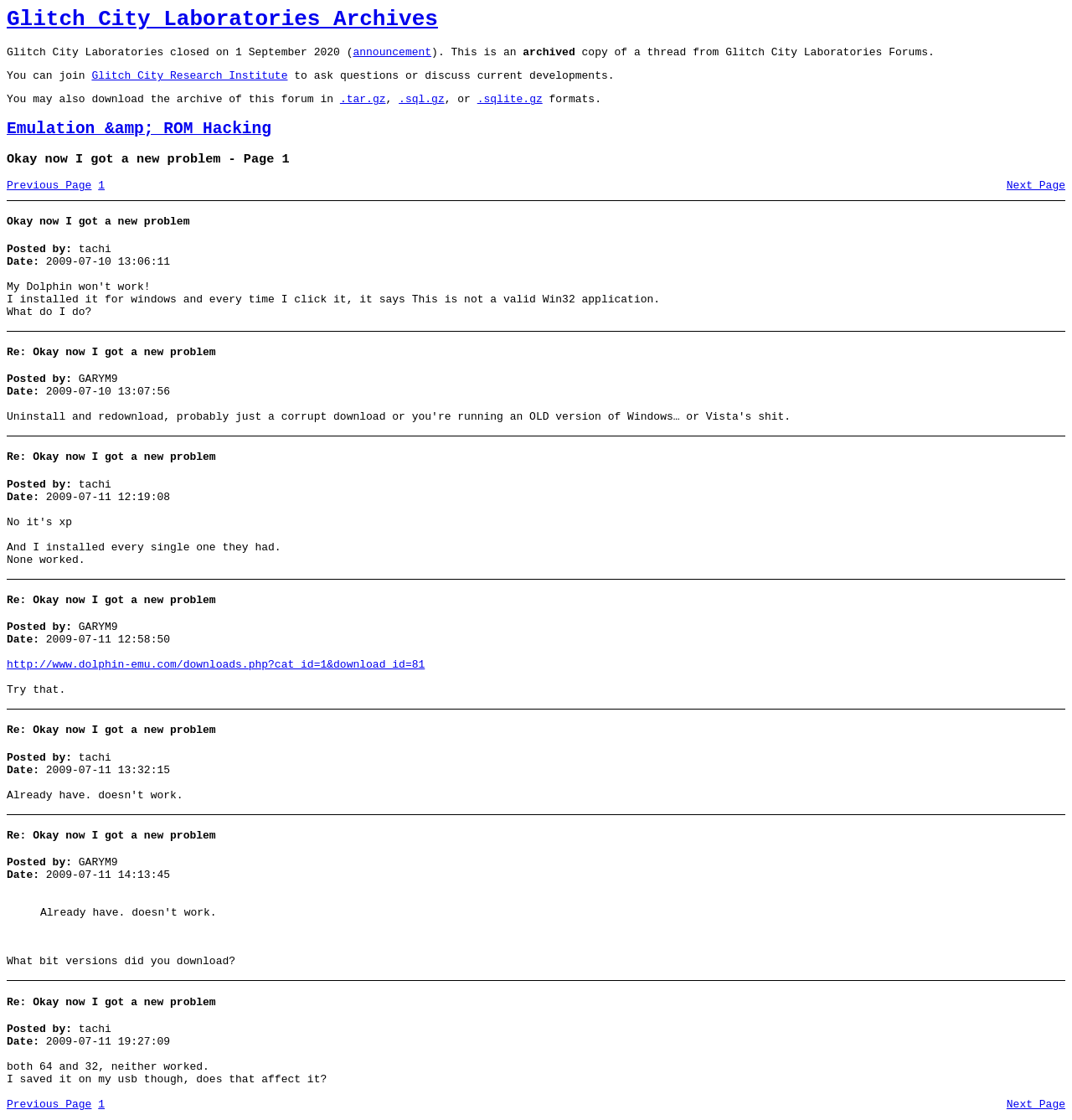How many pages are there in the thread?
Please provide a detailed answer to the question.

There are links to 'Previous Page' and 'Next Page' at the bottom of the webpage, indicating that there are at least two pages in the thread.